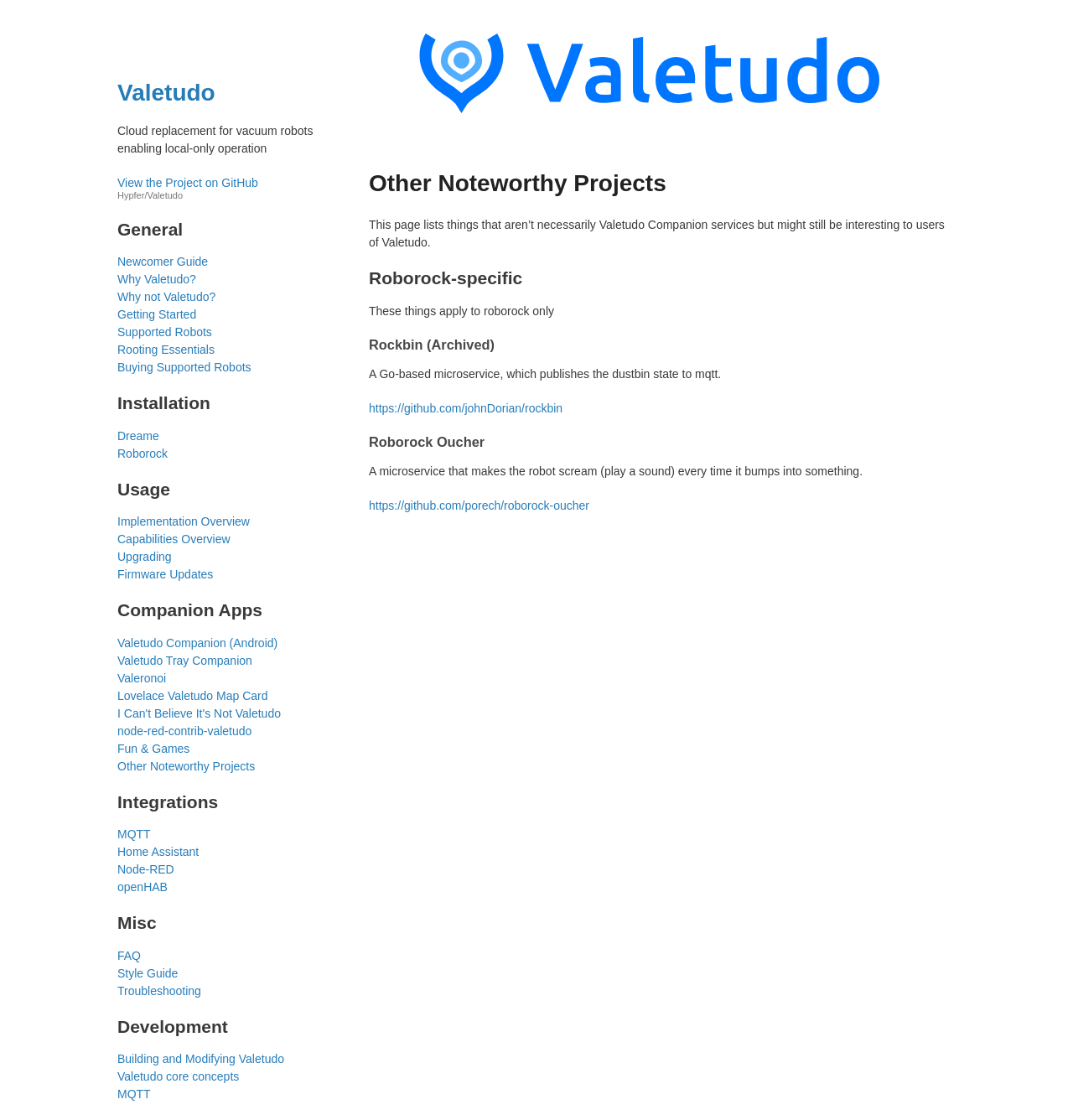Locate the bounding box coordinates of the element's region that should be clicked to carry out the following instruction: "Explore Rockbin (Archived)". The coordinates need to be four float numbers between 0 and 1, i.e., [left, top, right, bottom].

[0.344, 0.358, 0.524, 0.37]